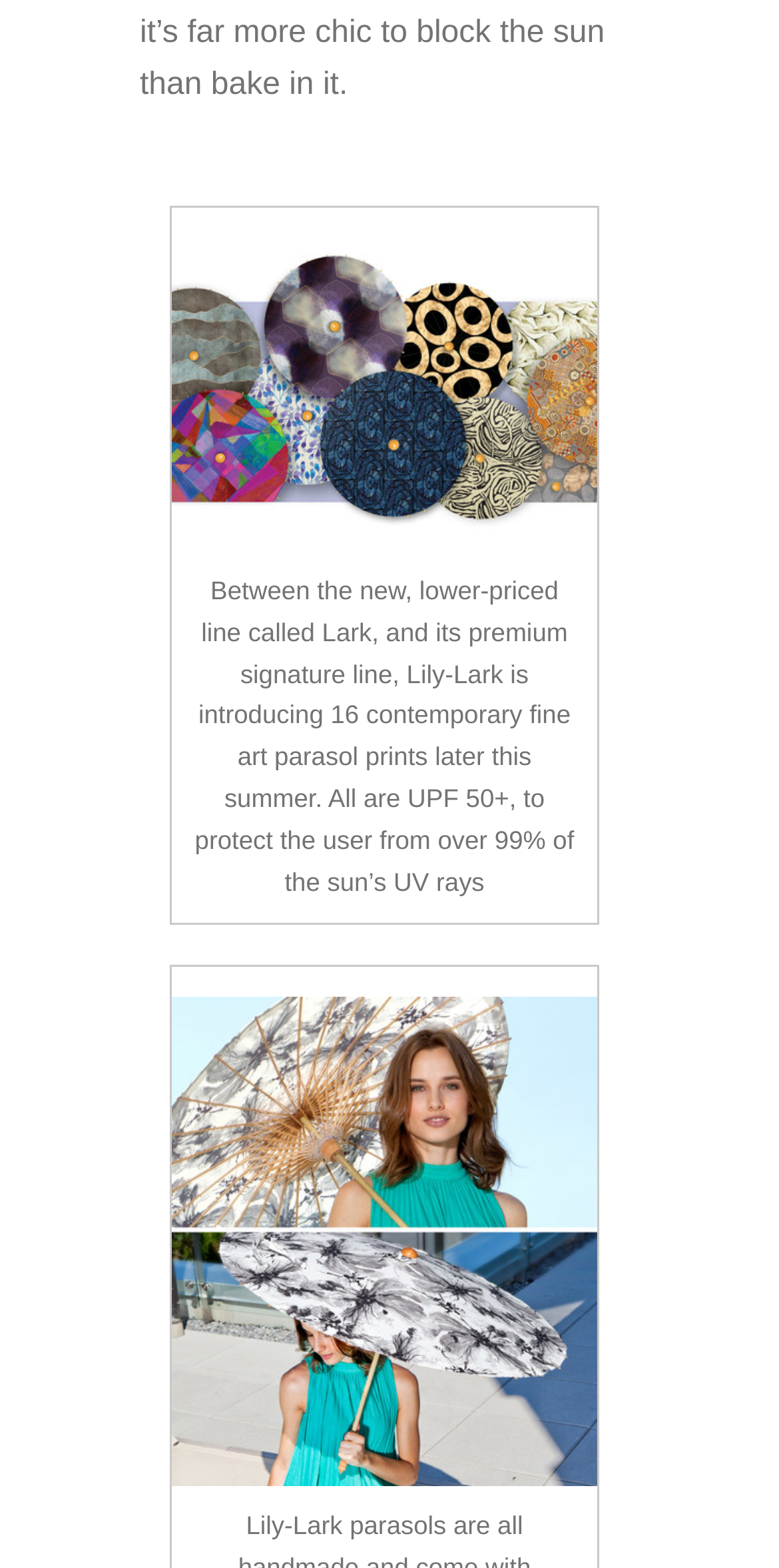What is the main topic of the webpage?
Using the image, give a concise answer in the form of a single word or short phrase.

Lily-Lark parasols